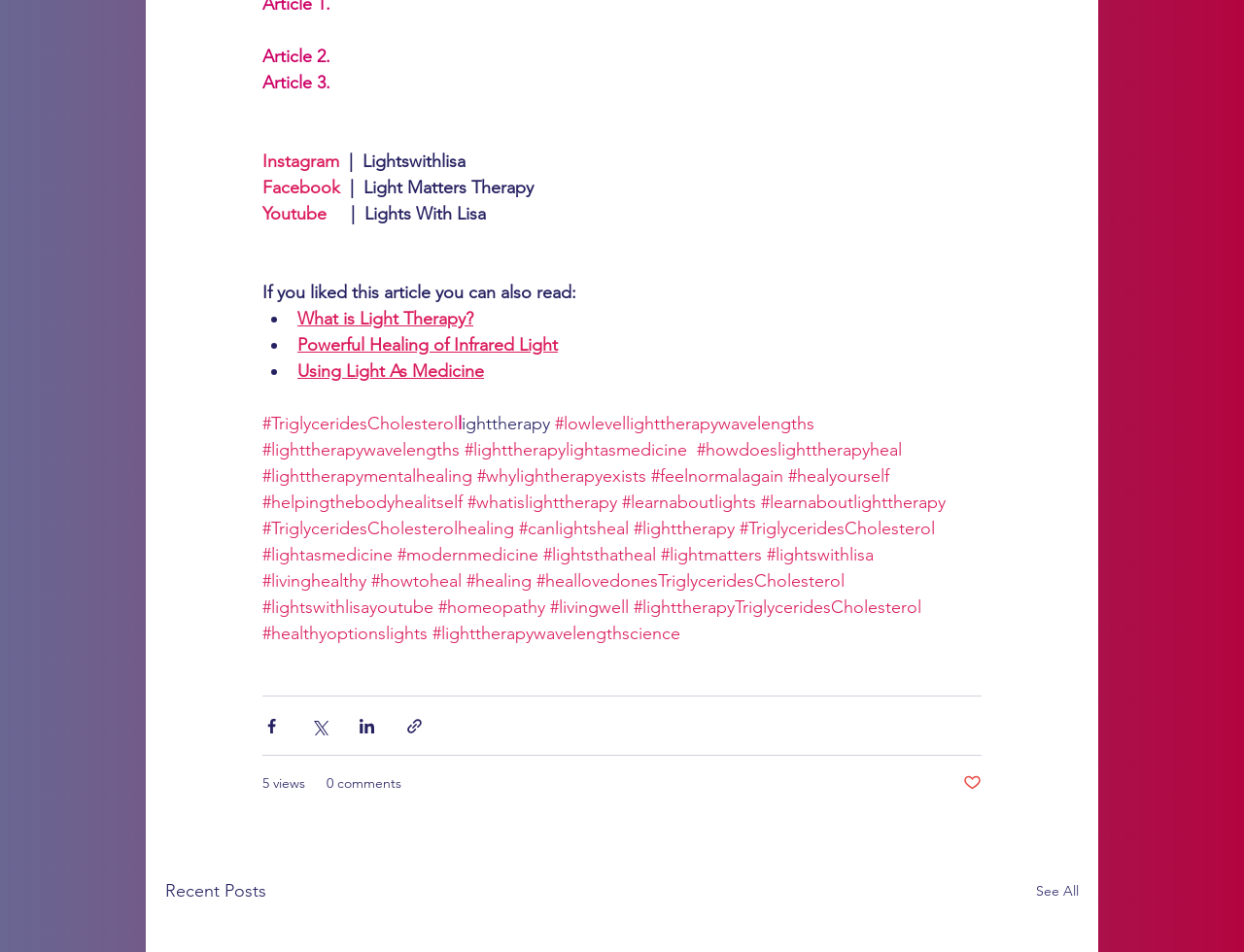What is the name of the social media platform with the link 'Instagram'?
Based on the screenshot, respond with a single word or phrase.

Instagram